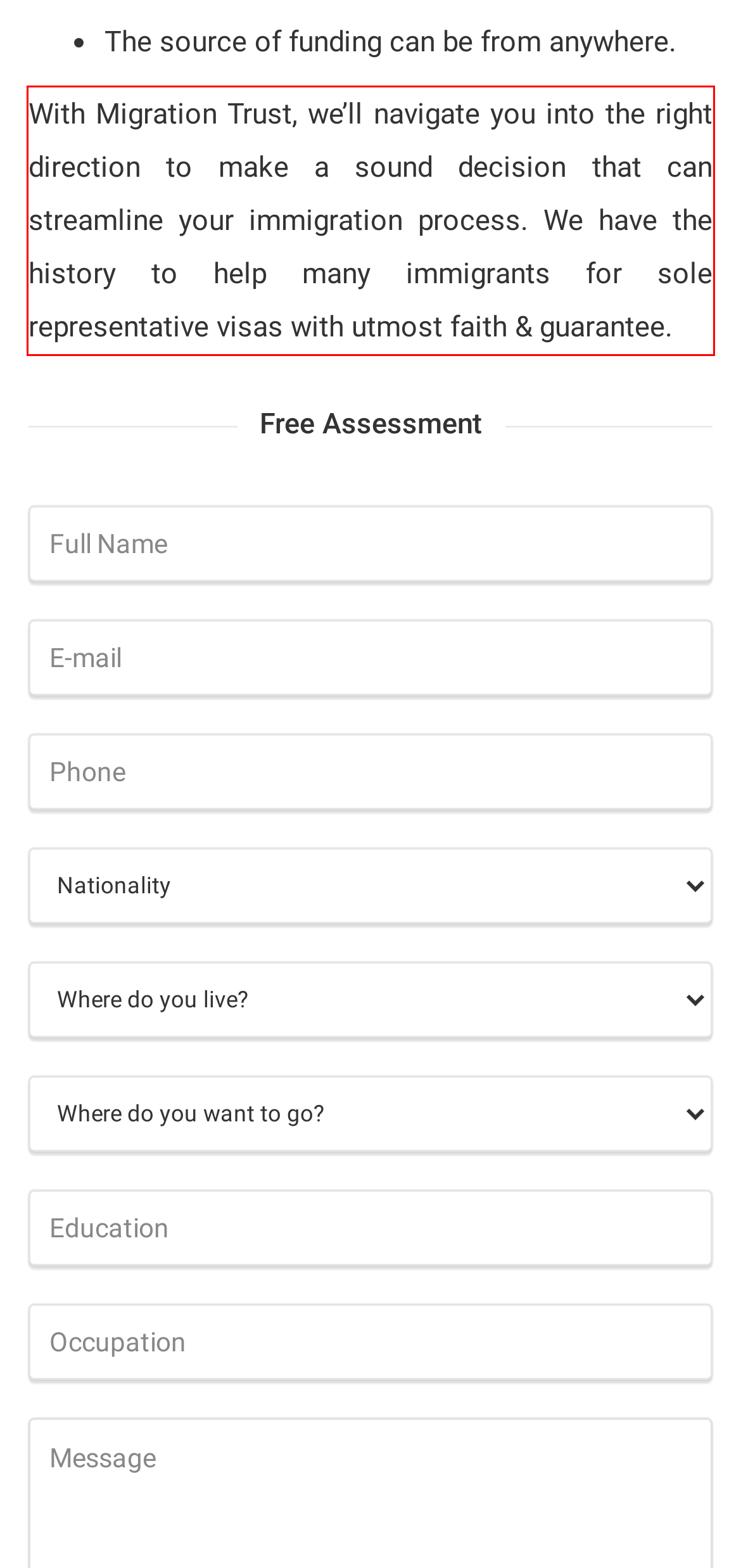From the provided screenshot, extract the text content that is enclosed within the red bounding box.

With Migration Trust, we’ll navigate you into the right direction to make a sound decision that can streamline your immigration process. We have the history to help many immigrants for sole representative visas with utmost faith & guarantee.